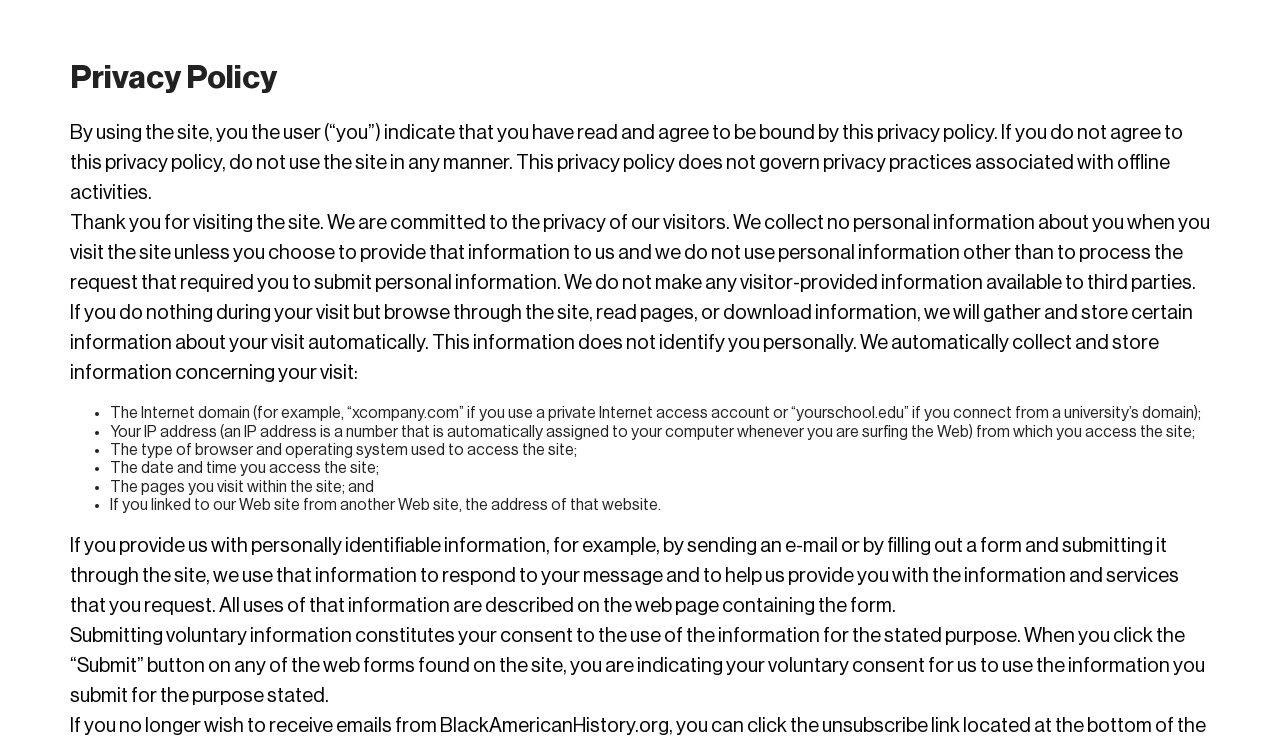What is the purpose of collecting information?
Using the image as a reference, give an elaborate response to the question.

The purpose of collecting information is to provide services and respond to messages, as stated in the privacy policy.